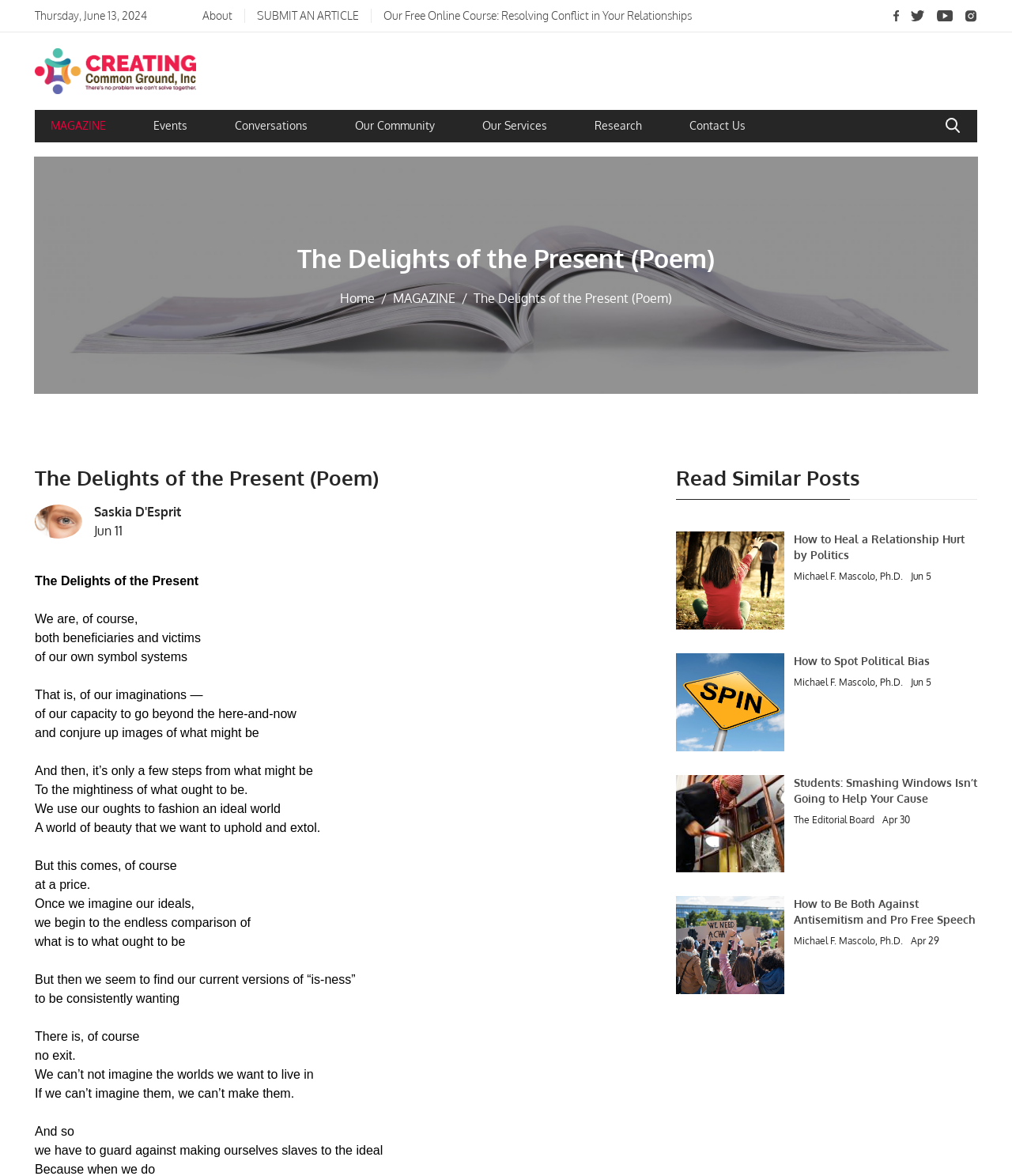Identify the bounding box coordinates of the element that should be clicked to fulfill this task: "Click 'Follow on LinkedIn'". The coordinates should be provided as four float numbers between 0 and 1, i.e., [left, top, right, bottom].

None